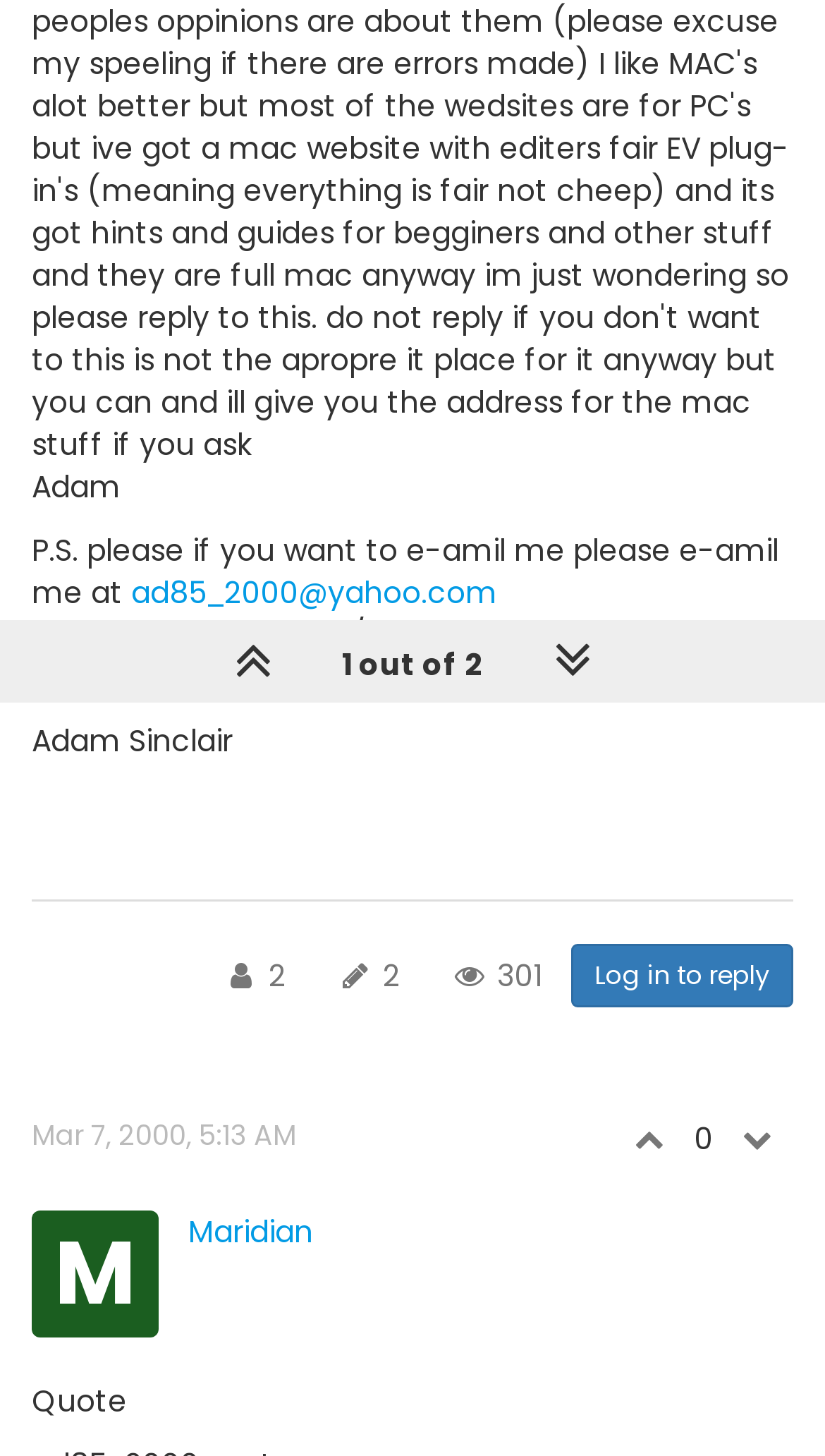Determine the bounding box coordinates of the UI element described below. Use the format (top-left x, top-left y, bottom-right x, bottom-right y) with floating point numbers between 0 and 1: Log in to reply

[0.692, 0.648, 0.962, 0.692]